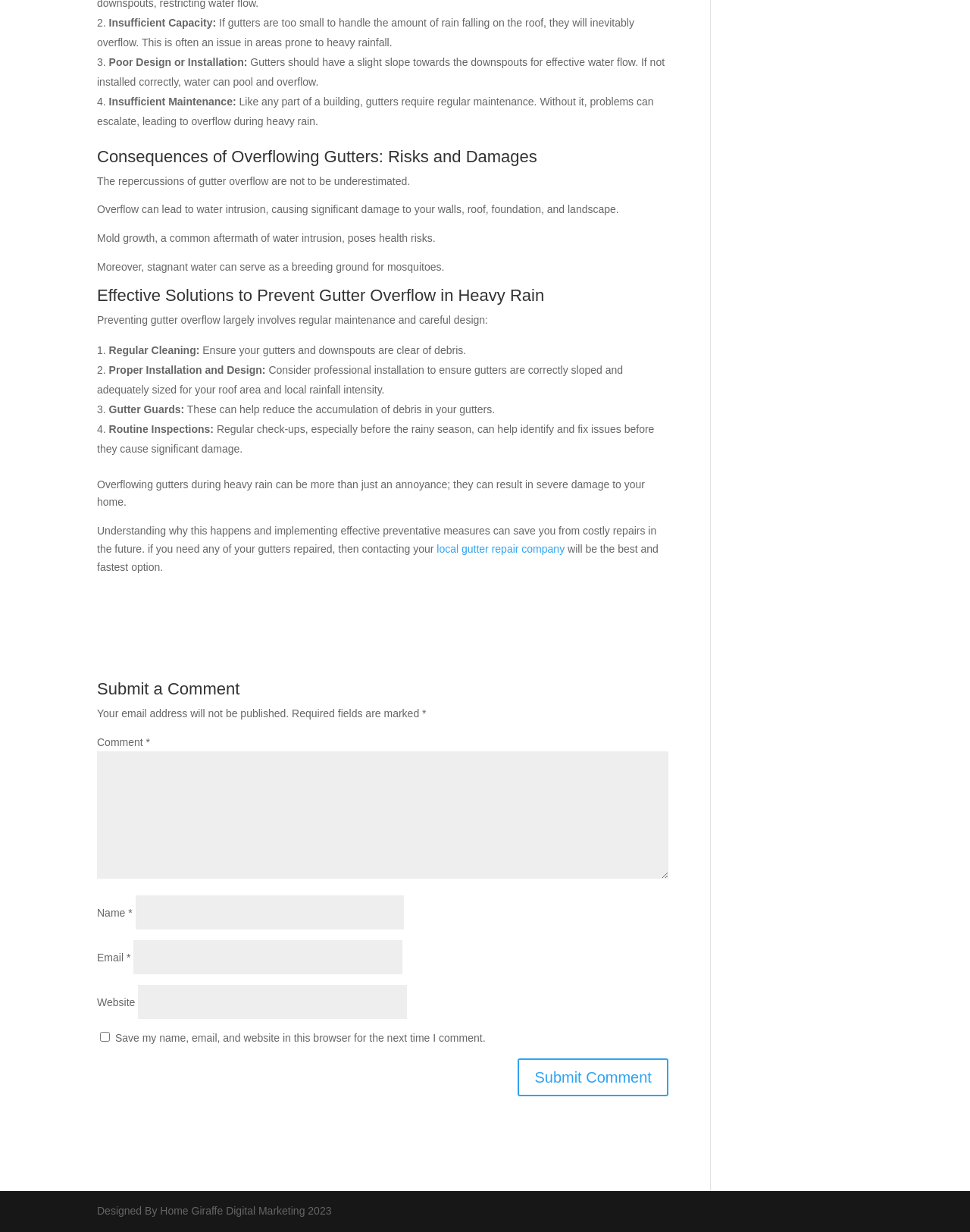What are the consequences of overflowing gutters?
Answer the question with as much detail as you can, using the image as a reference.

According to the webpage, overflowing gutters can lead to water intrusion, causing significant damage to walls, roofs, foundations, and landscapes. Additionally, mold growth can occur, posing health risks, and stagnant water can serve as a breeding ground for mosquitoes.